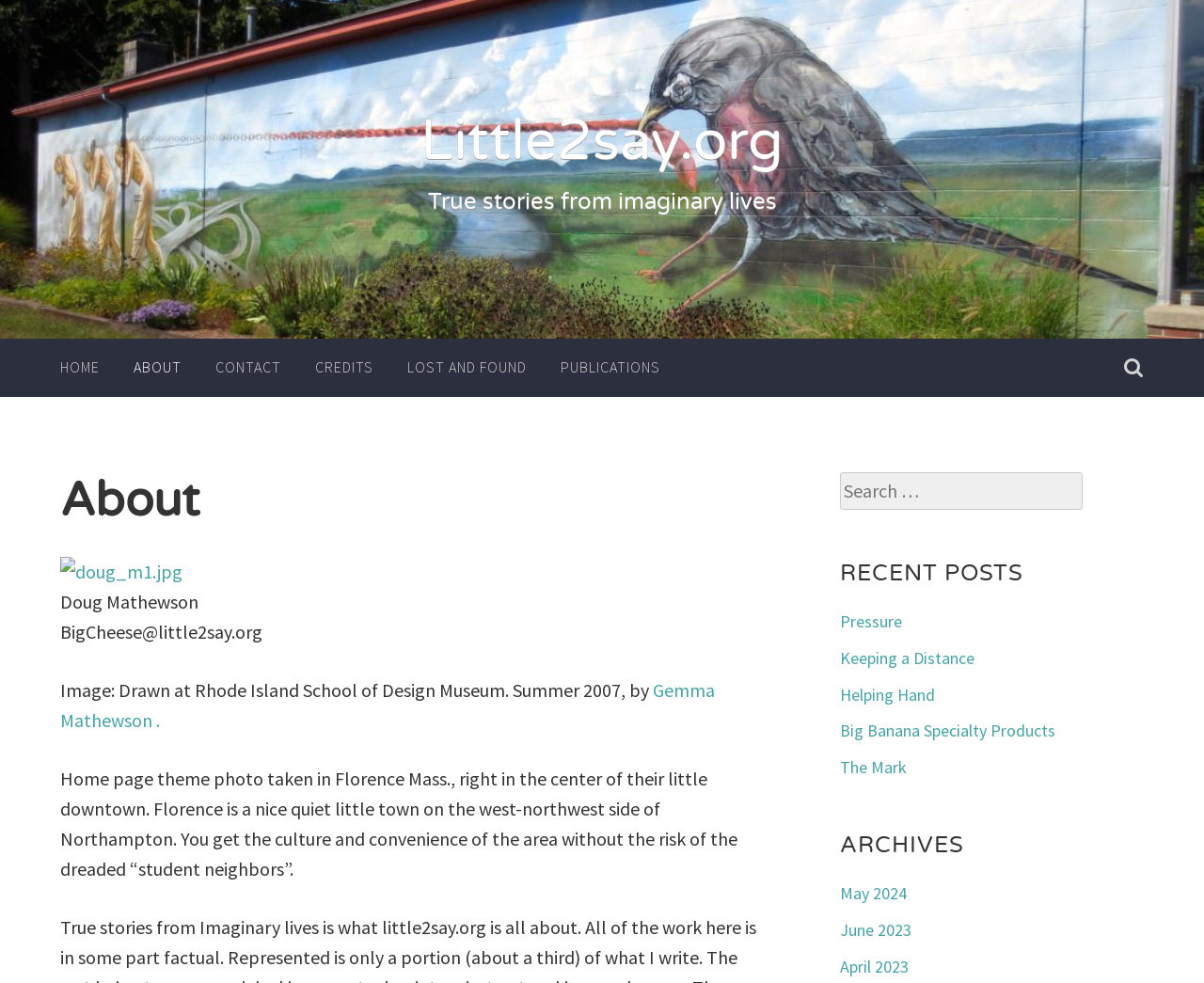Identify the bounding box coordinates for the UI element described as follows: "Big Banana Specialty Products". Ensure the coordinates are four float numbers between 0 and 1, formatted as [left, top, right, bottom].

[0.698, 0.732, 0.877, 0.754]